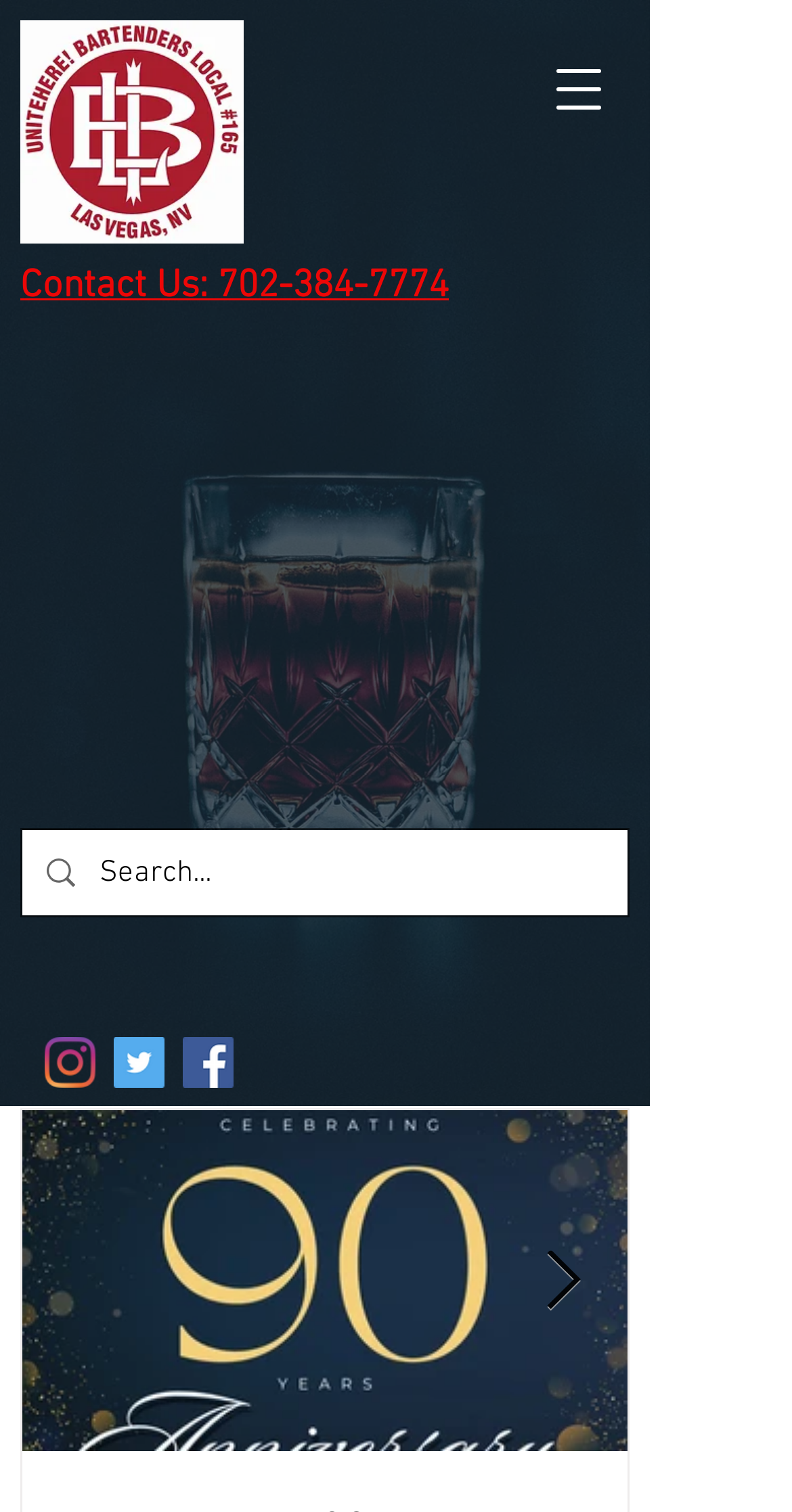What is the logo of Bartenders Local 165? Refer to the image and provide a one-word or short phrase answer.

Bartenders Local 165-Logo-187.jpg